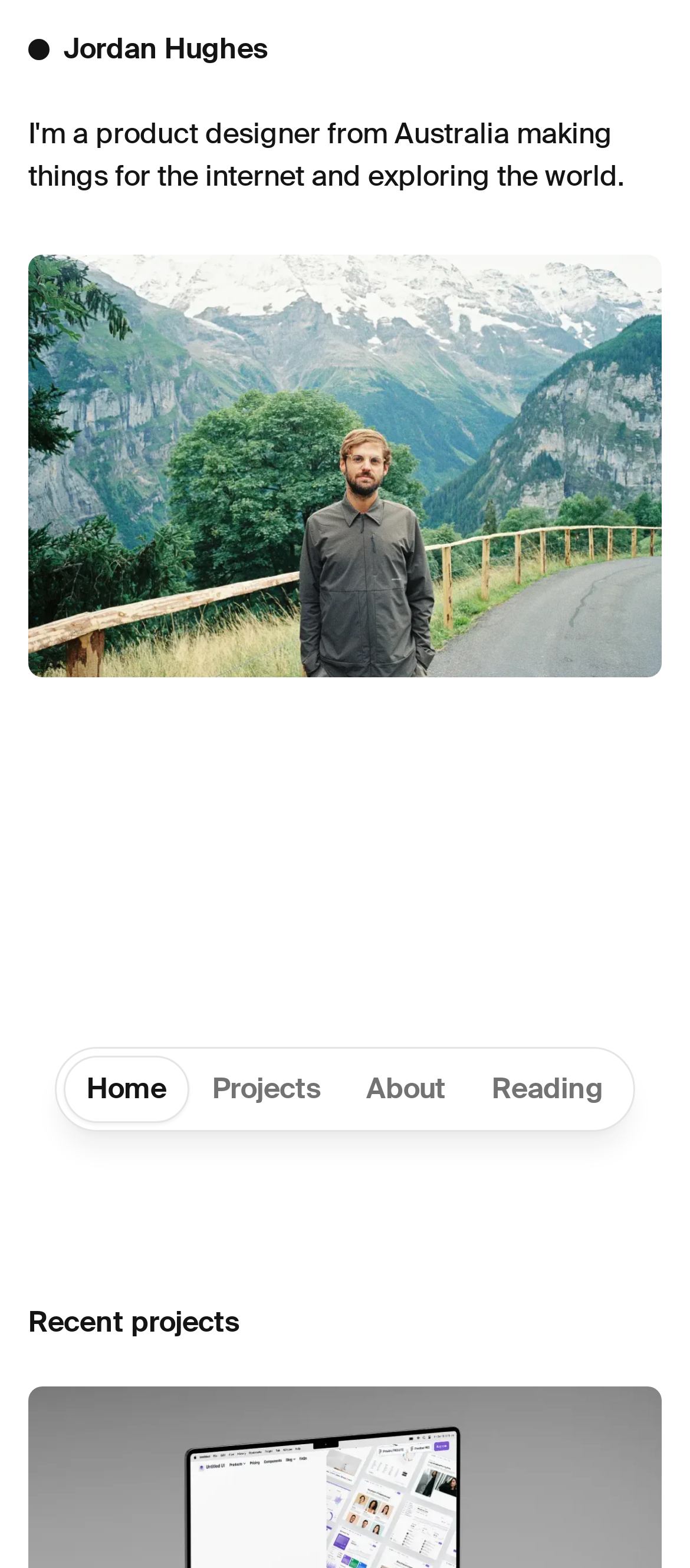Given the description "aria-label="Facebook" title="Facebook"", provide the bounding box coordinates of the corresponding UI element.

None